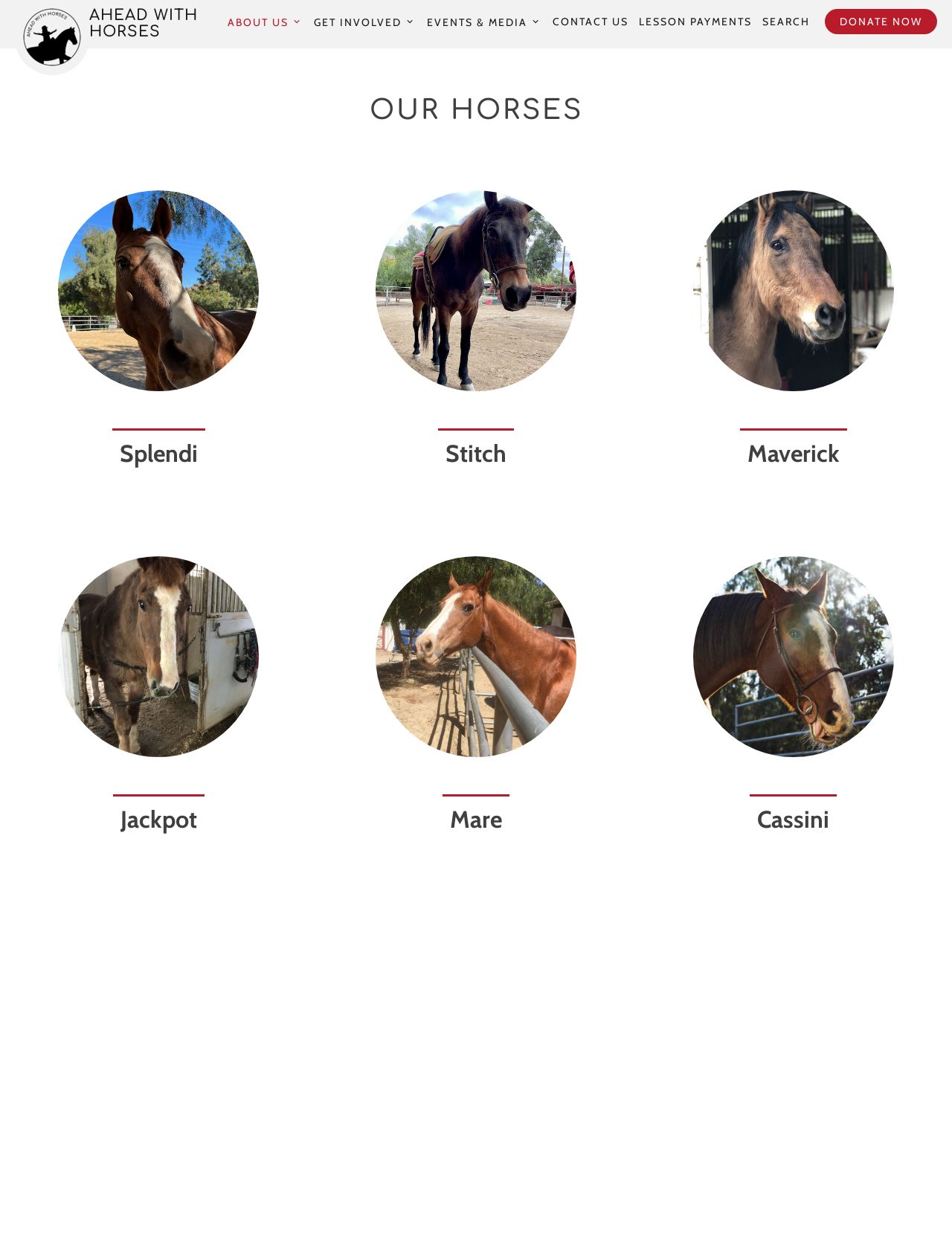Identify the bounding box coordinates for the region to click in order to carry out this instruction: "view Splendi's information". Provide the coordinates using four float numbers between 0 and 1, formatted as [left, top, right, bottom].

[0.009, 0.228, 0.324, 0.385]